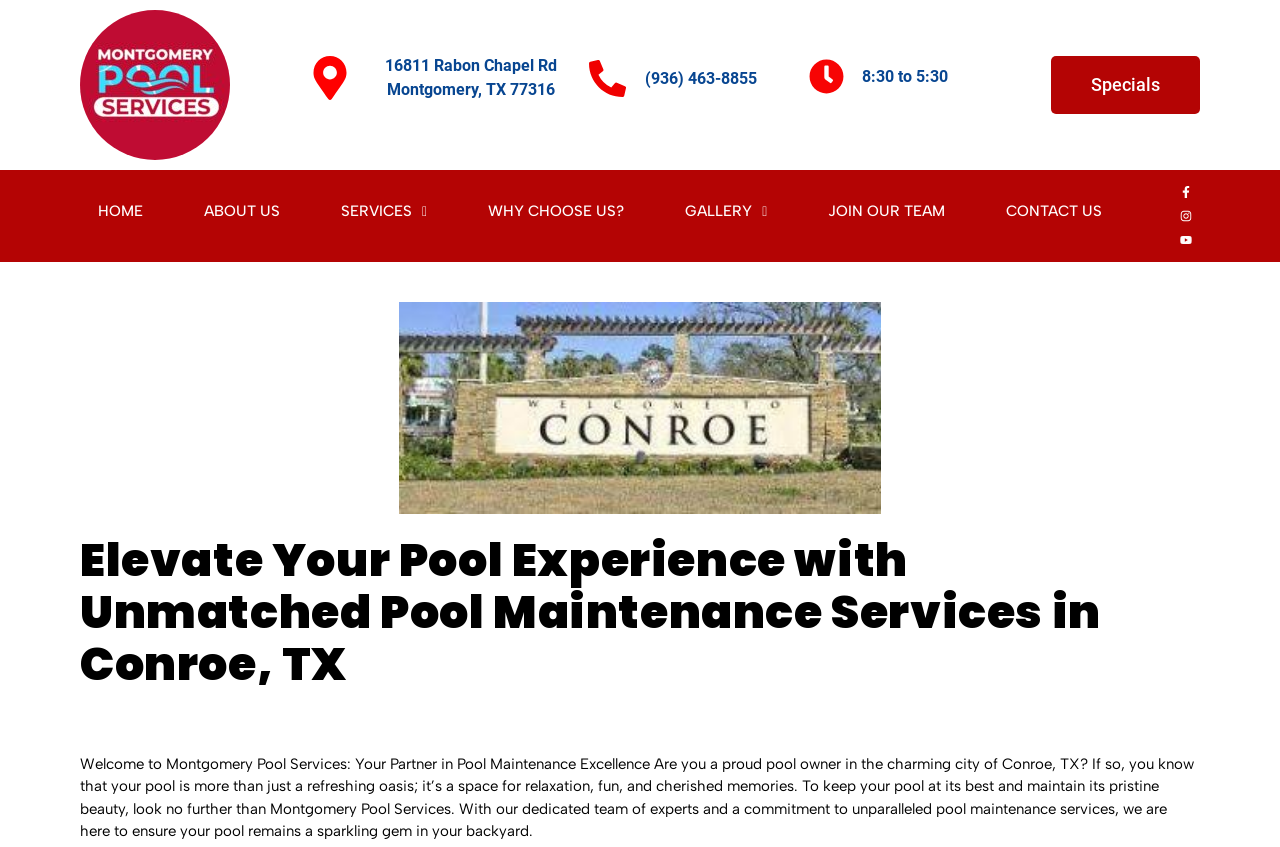Find the bounding box coordinates for the element that must be clicked to complete the instruction: "Check the address". The coordinates should be four float numbers between 0 and 1, indicated as [left, top, right, bottom].

None